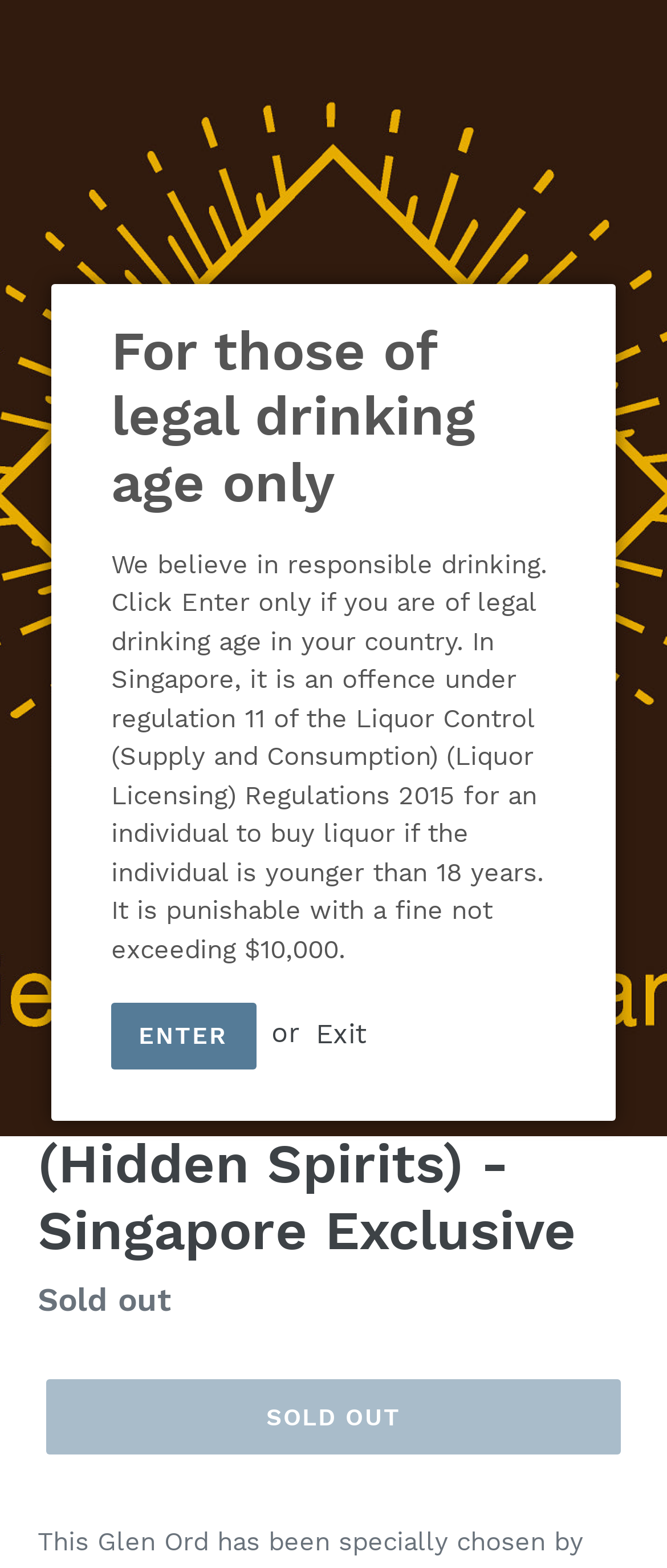Find the primary header on the webpage and provide its text.

For those of legal drinking age only